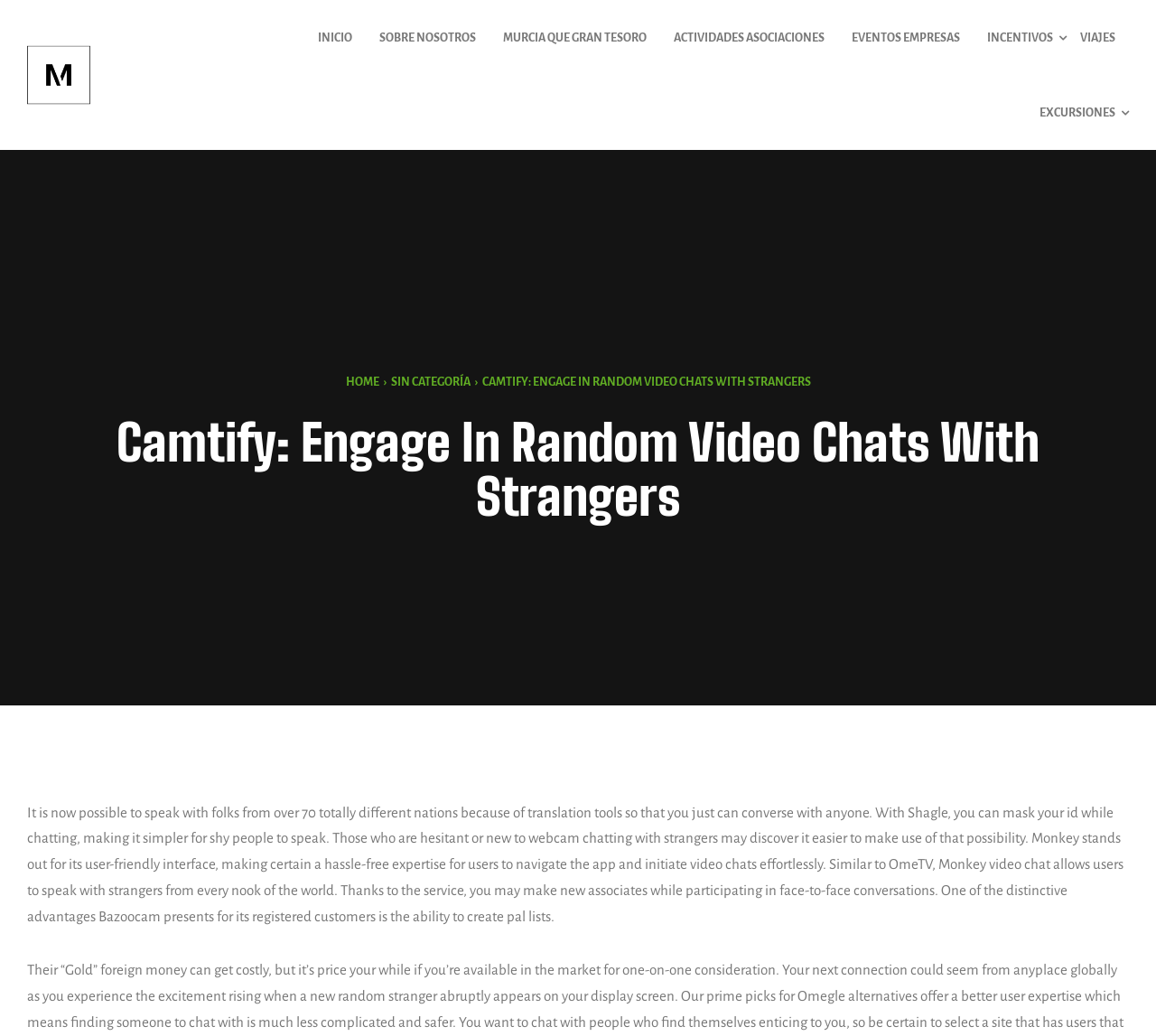Please determine the bounding box coordinates of the area that needs to be clicked to complete this task: 'View Camtify description'. The coordinates must be four float numbers between 0 and 1, formatted as [left, top, right, bottom].

[0.417, 0.362, 0.701, 0.375]